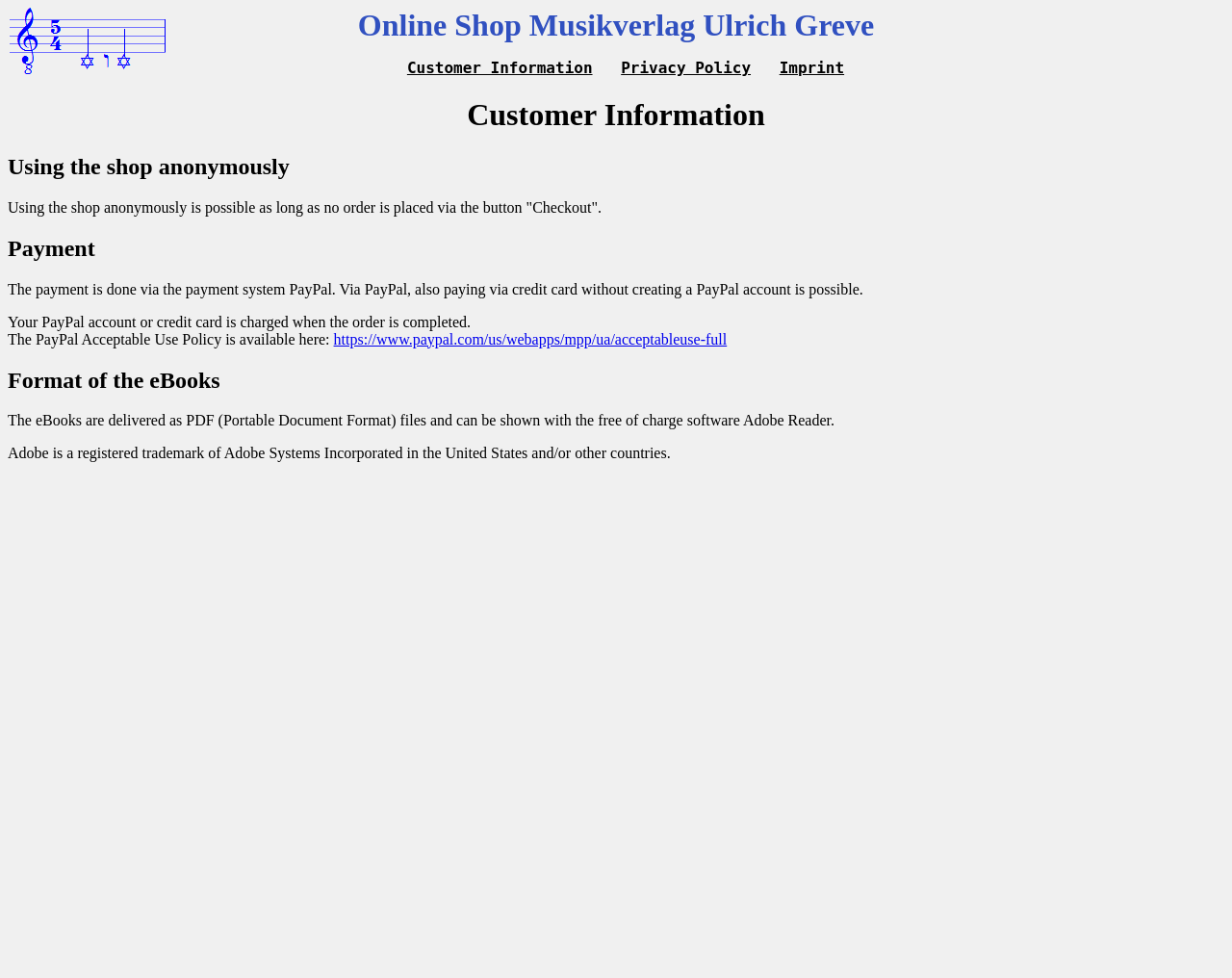Given the description "Customer Information", determine the bounding box of the corresponding UI element.

[0.33, 0.06, 0.481, 0.079]